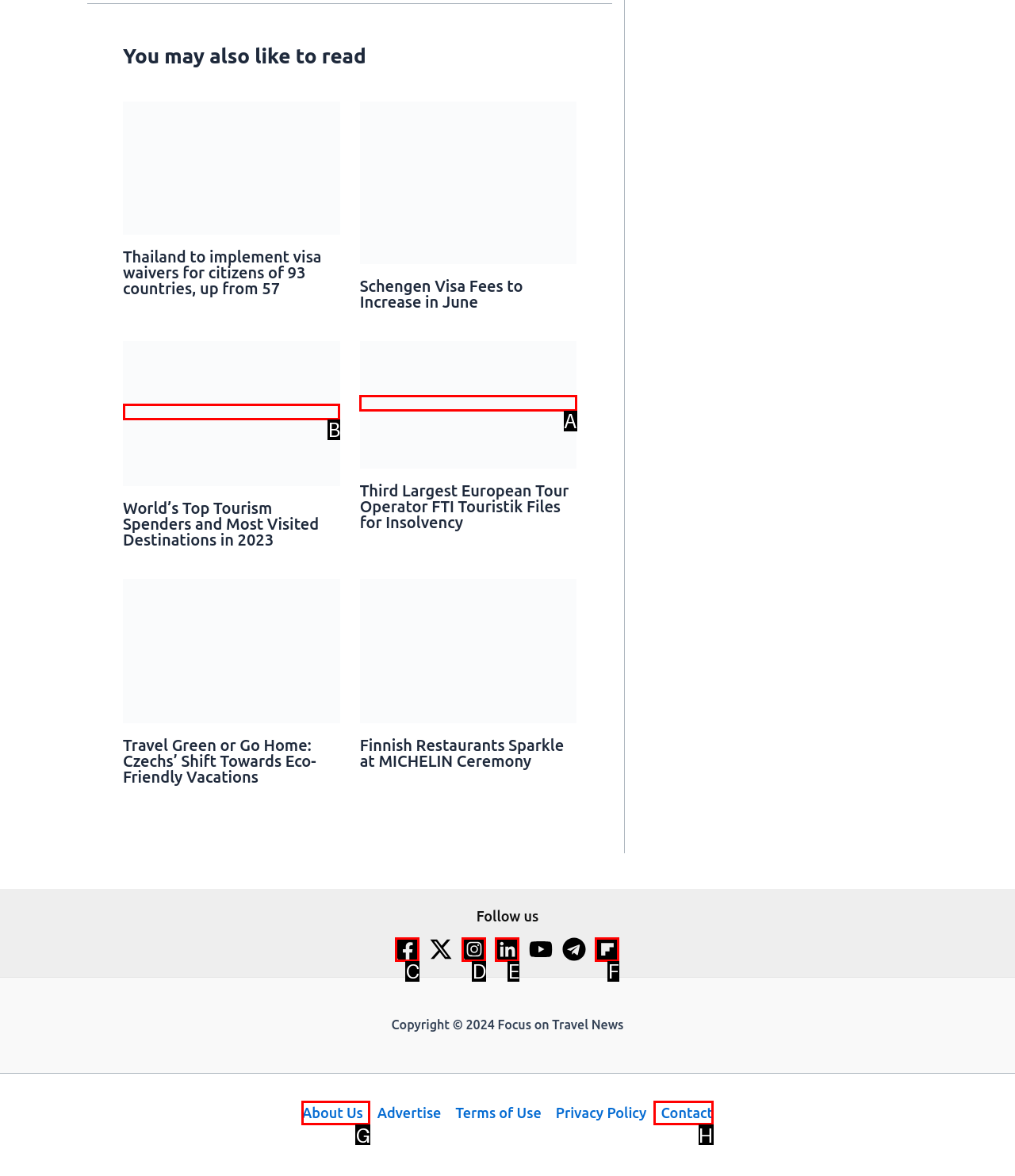Tell me which one HTML element best matches the description: aria-label="Linkedin"
Answer with the option's letter from the given choices directly.

E